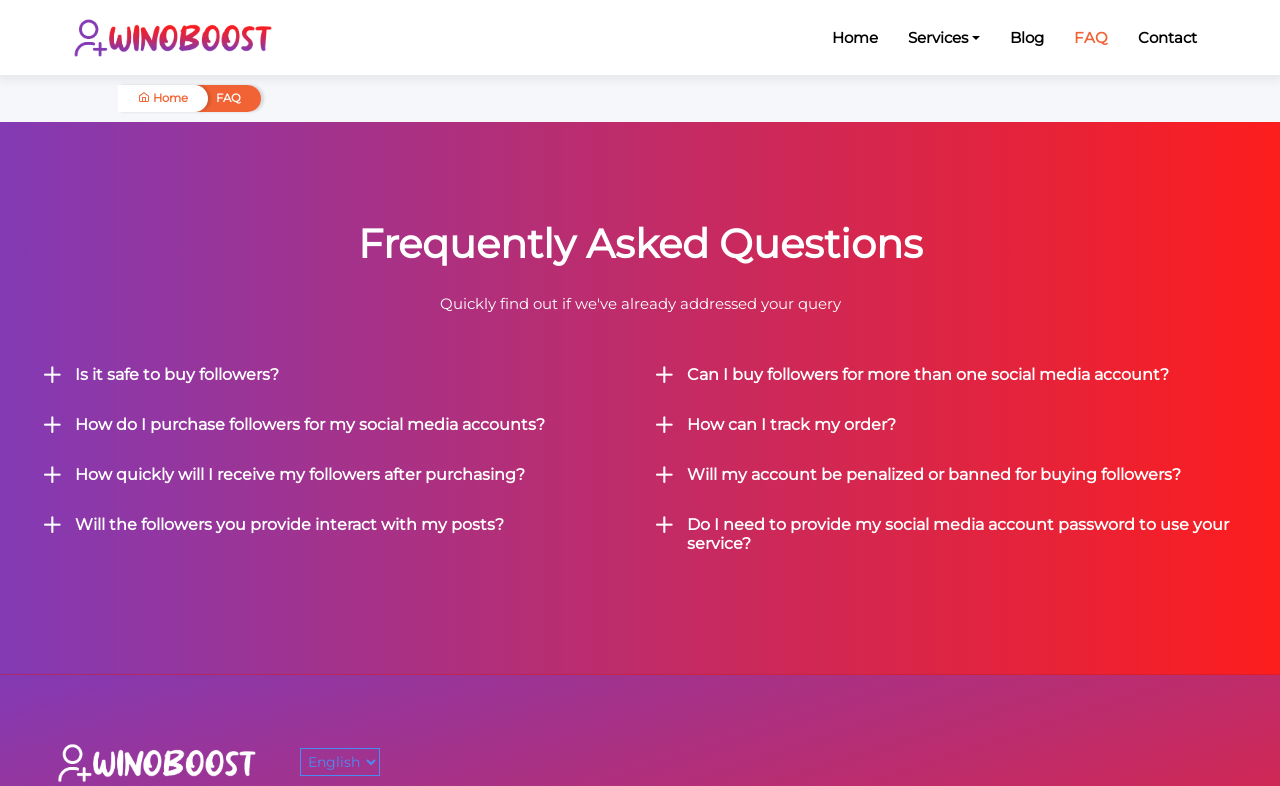Identify the bounding box coordinates of the specific part of the webpage to click to complete this instruction: "Click the Home link".

[0.65, 0.029, 0.686, 0.066]